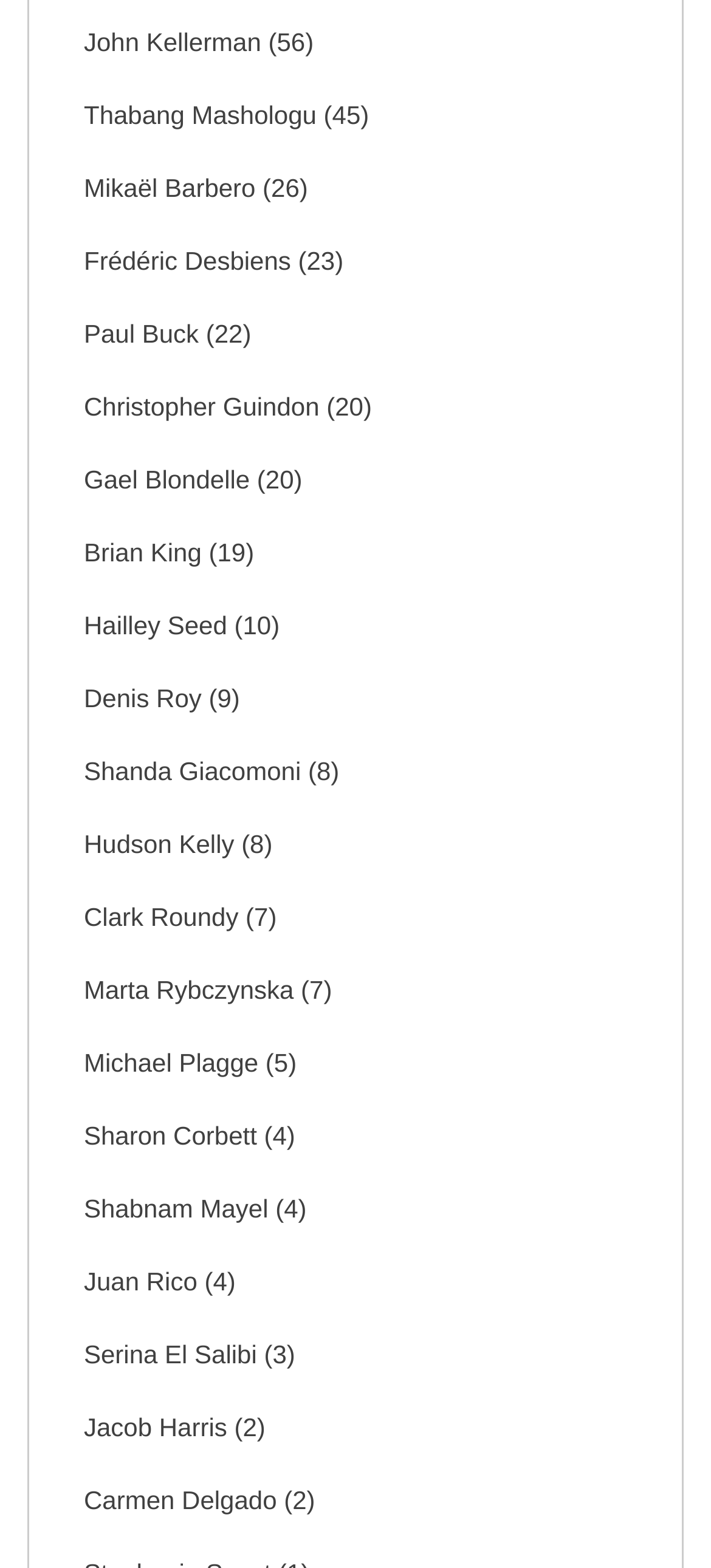Identify the bounding box coordinates of the area you need to click to perform the following instruction: "Access Paul Buck's profile".

[0.079, 0.19, 0.921, 0.236]